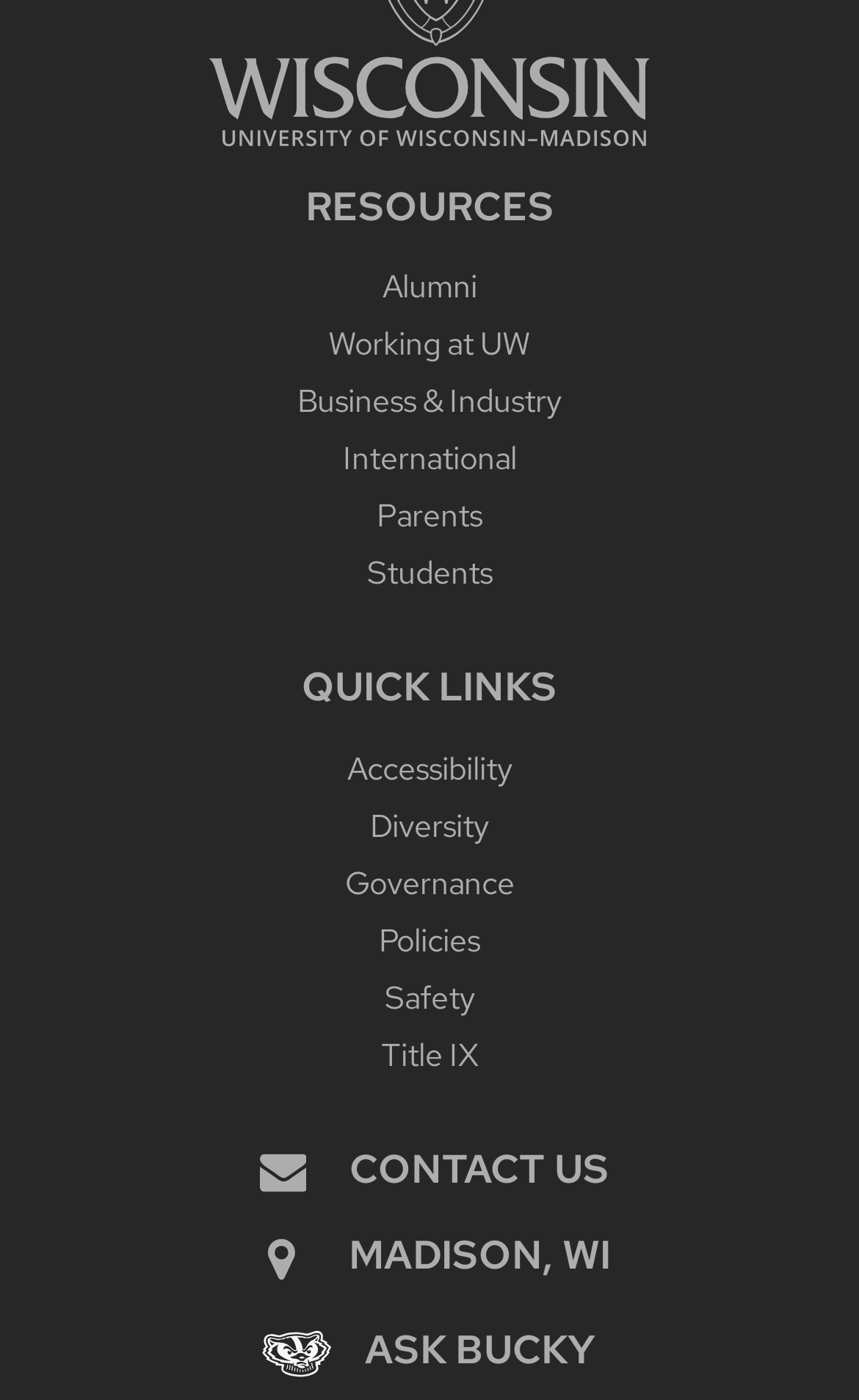Find the bounding box coordinates for the area you need to click to carry out the instruction: "access Accessibility page". The coordinates should be four float numbers between 0 and 1, indicated as [left, top, right, bottom].

[0.404, 0.533, 0.596, 0.563]